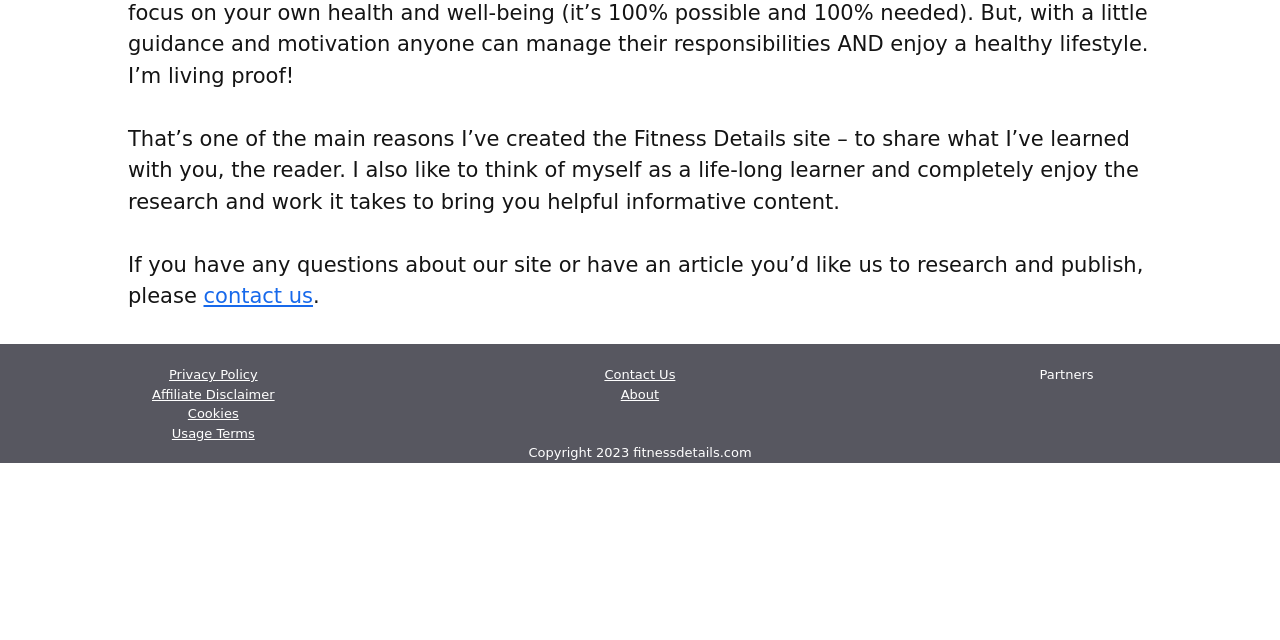Extract the bounding box for the UI element that matches this description: "About".

[0.485, 0.604, 0.515, 0.628]